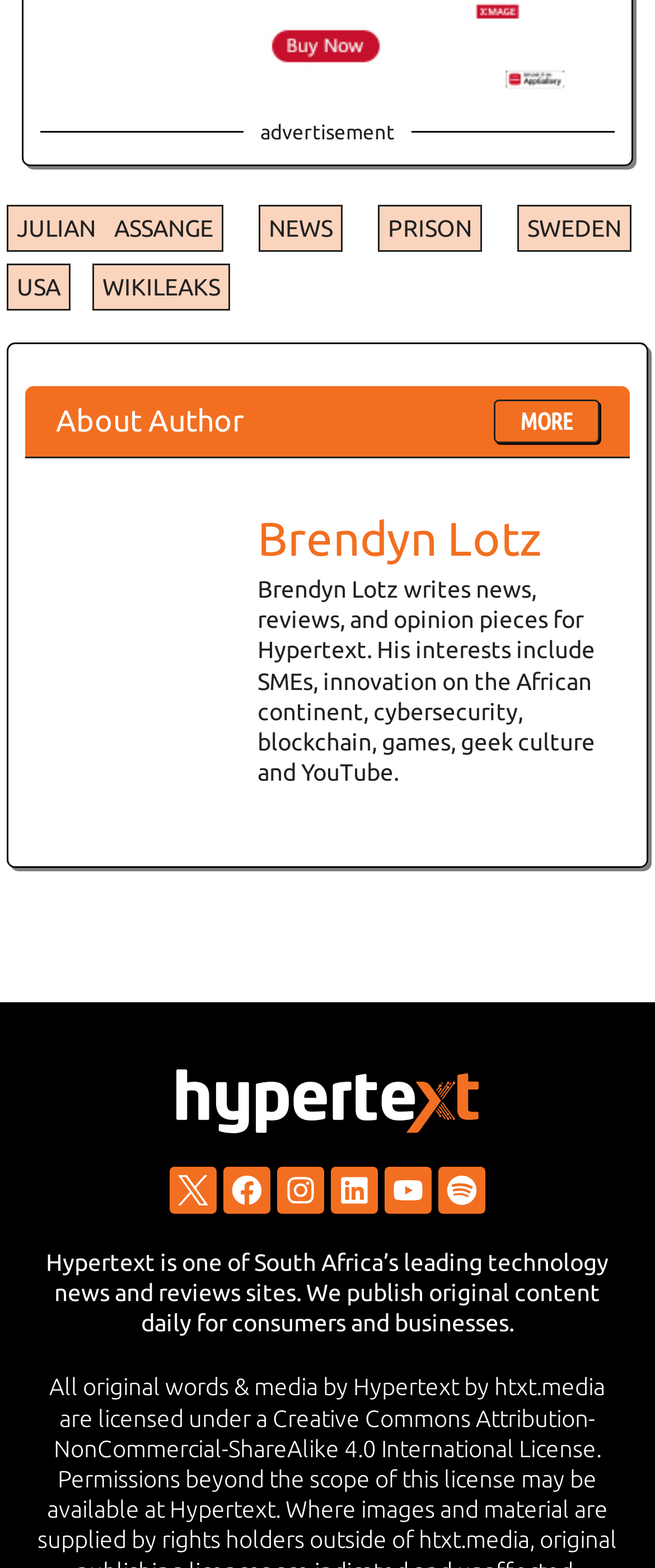Please provide the bounding box coordinates for the element that needs to be clicked to perform the instruction: "Visit the Facebook page". The coordinates must consist of four float numbers between 0 and 1, formatted as [left, top, right, bottom].

[0.341, 0.744, 0.413, 0.774]